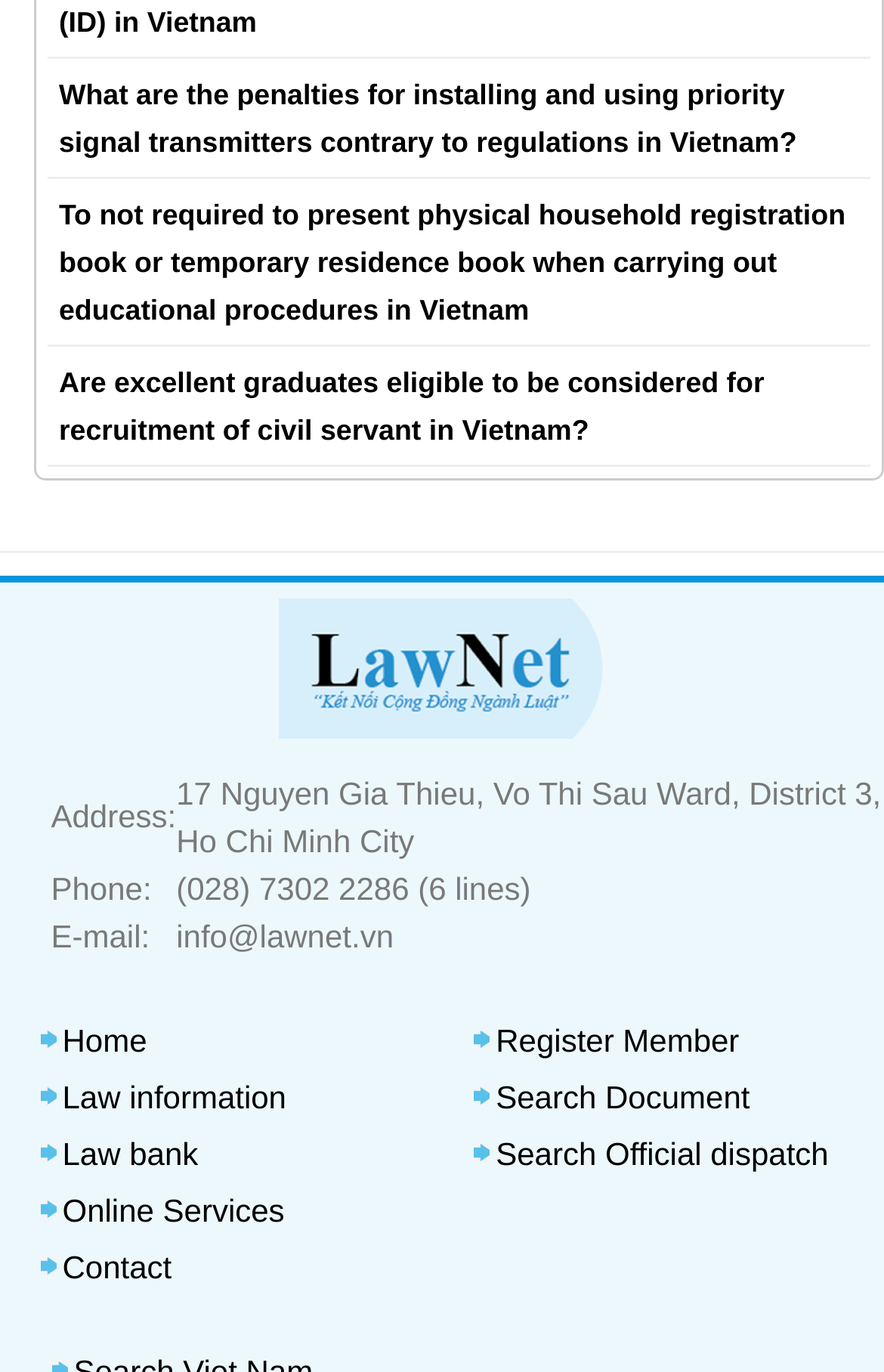What is the address of the law firm?
Could you answer the question in a detailed manner, providing as much information as possible?

I found the address by looking at the table with the 'Address:' label, which is located in the middle of the webpage. The address is in the adjacent cell.